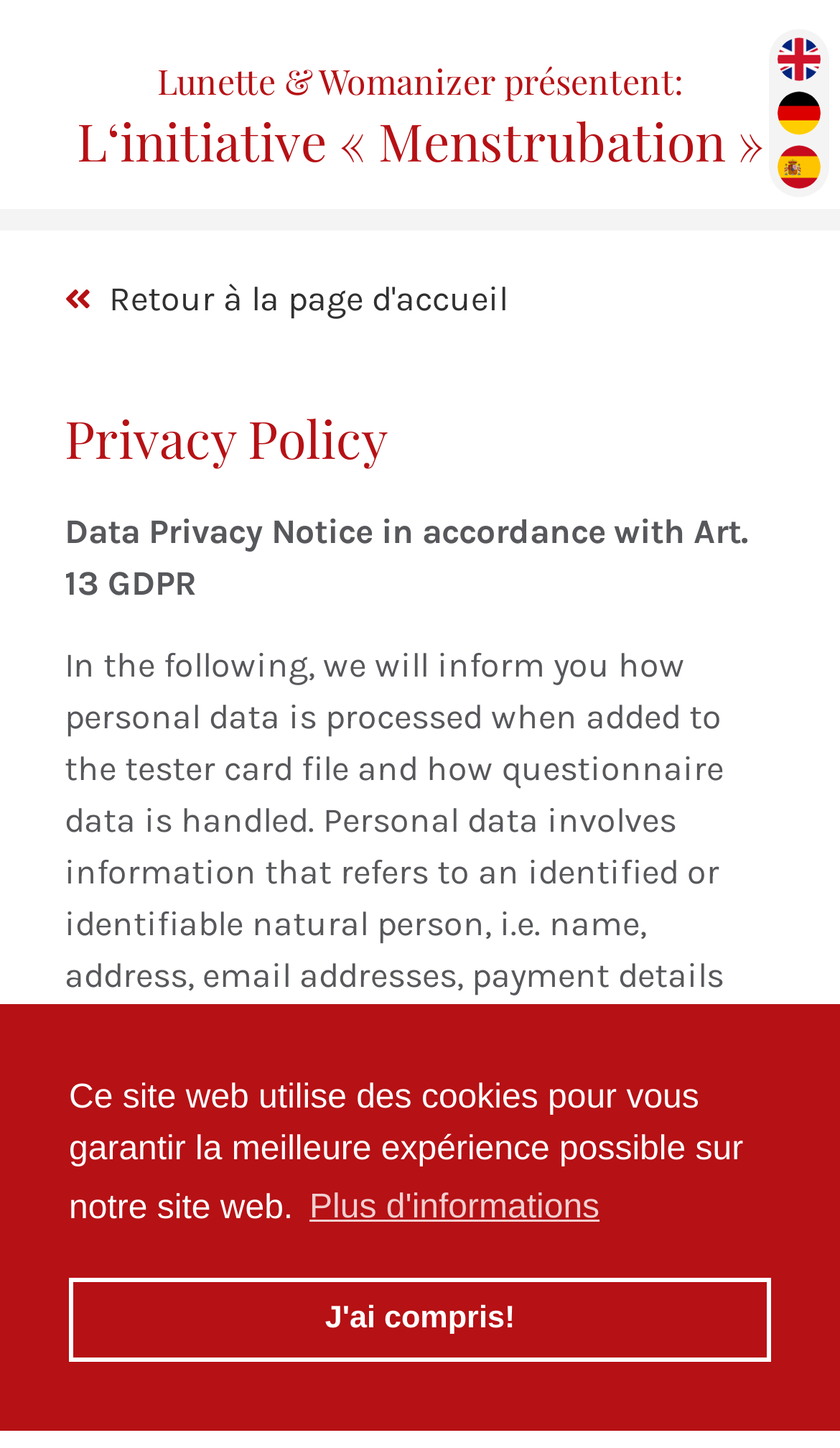Generate a thorough explanation of the webpage's elements.

The webpage is about the privacy policy of Menstrubation, with a focus on data protection and processing. At the top of the page, there is a dialog box about cookie consent, which takes up most of the width of the page and is located near the top. This dialog box contains a message about the website using cookies to ensure the best experience, along with two buttons: "learn more about cookies" and "dismiss cookie message".

To the top right of the page, there are three links, likely representing social media or other external links. Below the dialog box, there is a heading that reads "L‘initiative « Menstrubation »", which spans most of the width of the page. 

On the left side of the page, there is a link to return to the homepage, followed by a heading that reads "Privacy Policy". Below this, there is a section of text that provides a data privacy notice in accordance with the General Data Protection Regulation (GDPR). This section is divided into multiple paragraphs, with headings and subheadings that outline how personal data is processed when added to the tester card file and how questionnaire data is handled.

The text in this section is dense and informative, with paragraphs that explain what personal data involves, how it is processed, and who the controller is as defined under the GDPR. The text takes up most of the width of the page and spans about half of the page's height.